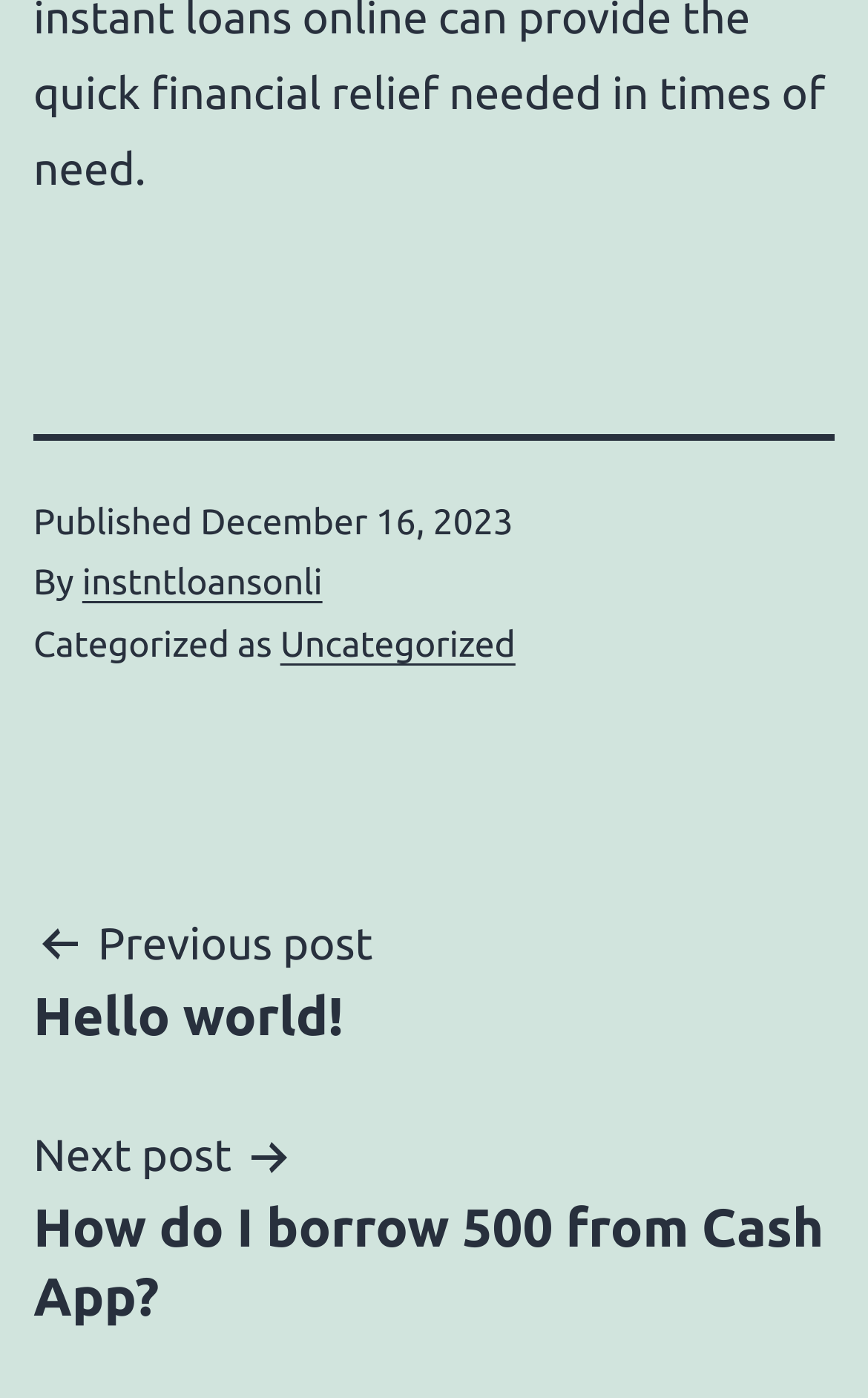Based on what you see in the screenshot, provide a thorough answer to this question: What is the title of the next post?

I found the title of the next post by looking at the post navigation section of the webpage, where it says 'Next post' followed by the title 'How do I borrow 500 from Cash App?'.